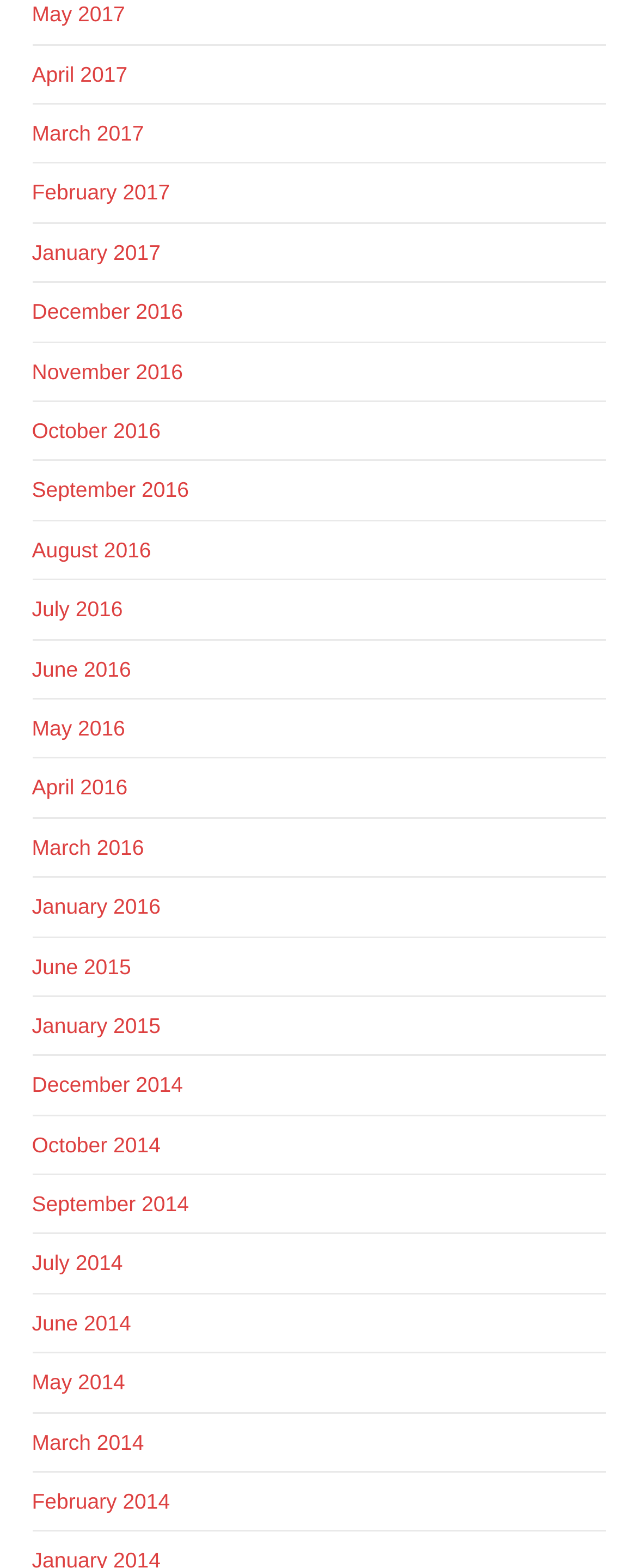What is the latest month listed in 2017?
Make sure to answer the question with a detailed and comprehensive explanation.

I looked at the list of link elements and found that the latest month listed in 2017 is May 2017, which is the first element in the list.